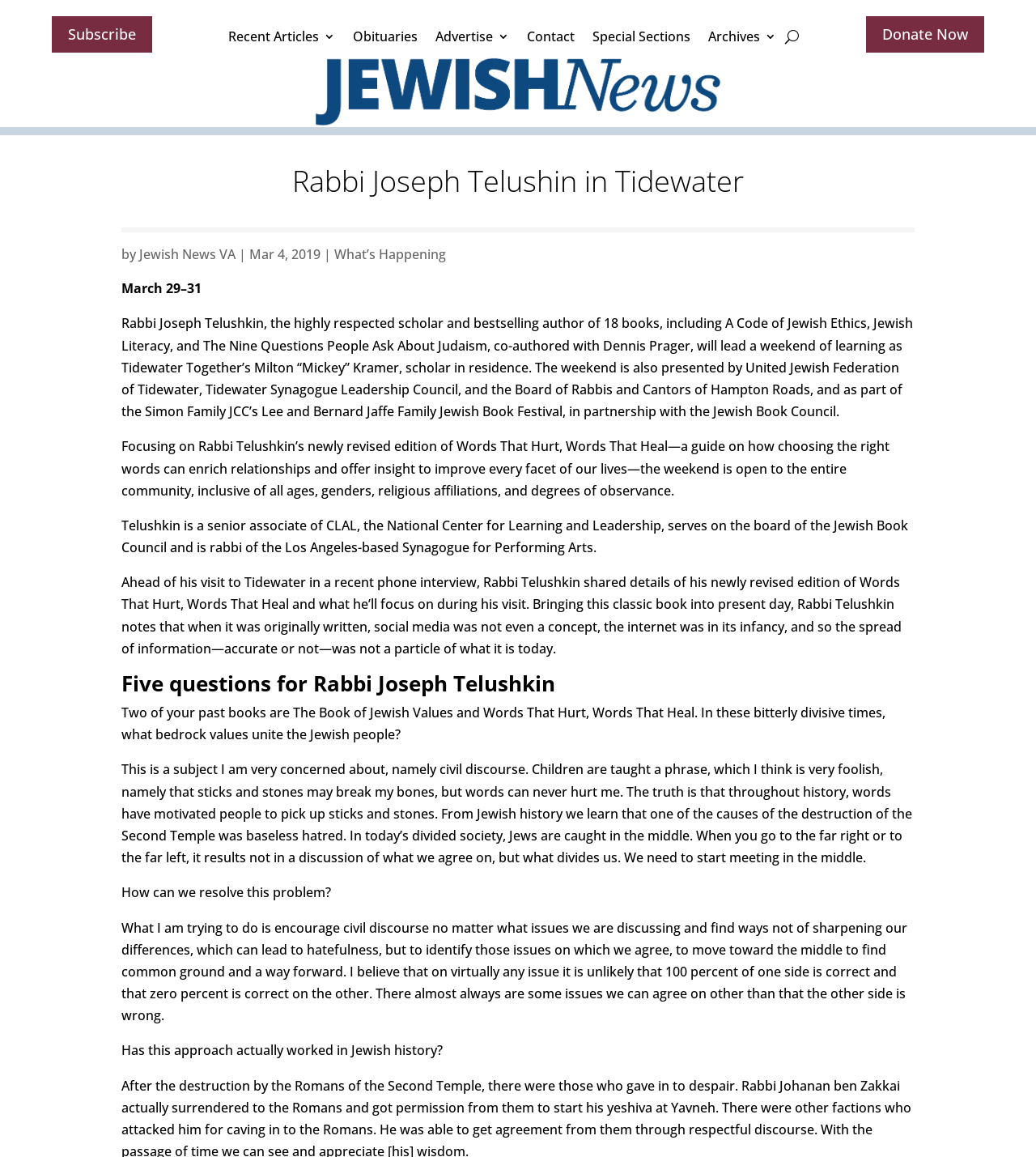Bounding box coordinates are specified in the format (top-left x, top-left y, bottom-right x, bottom-right y). All values are floating point numbers bounded between 0 and 1. Please provide the bounding box coordinate of the region this sentence describes: Advertise

[0.42, 0.02, 0.491, 0.049]